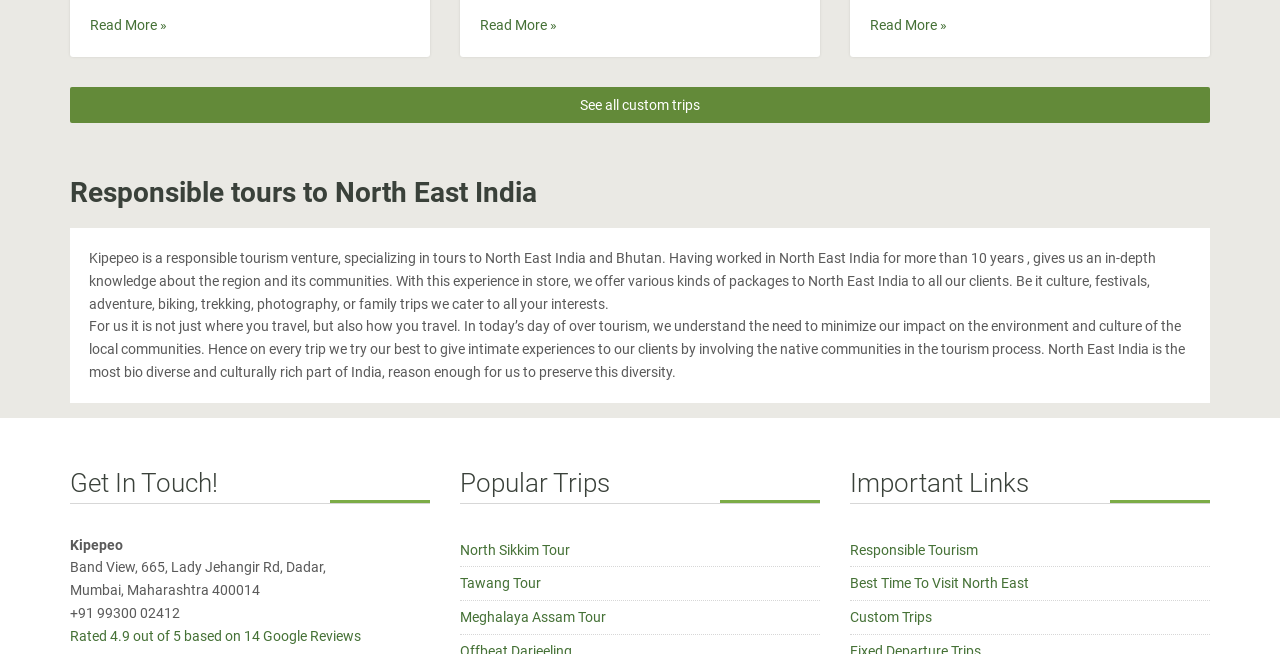Determine the bounding box coordinates of the clickable region to execute the instruction: "Get in touch with Kipepeo". The coordinates should be four float numbers between 0 and 1, denoted as [left, top, right, bottom].

[0.055, 0.641, 0.336, 0.696]